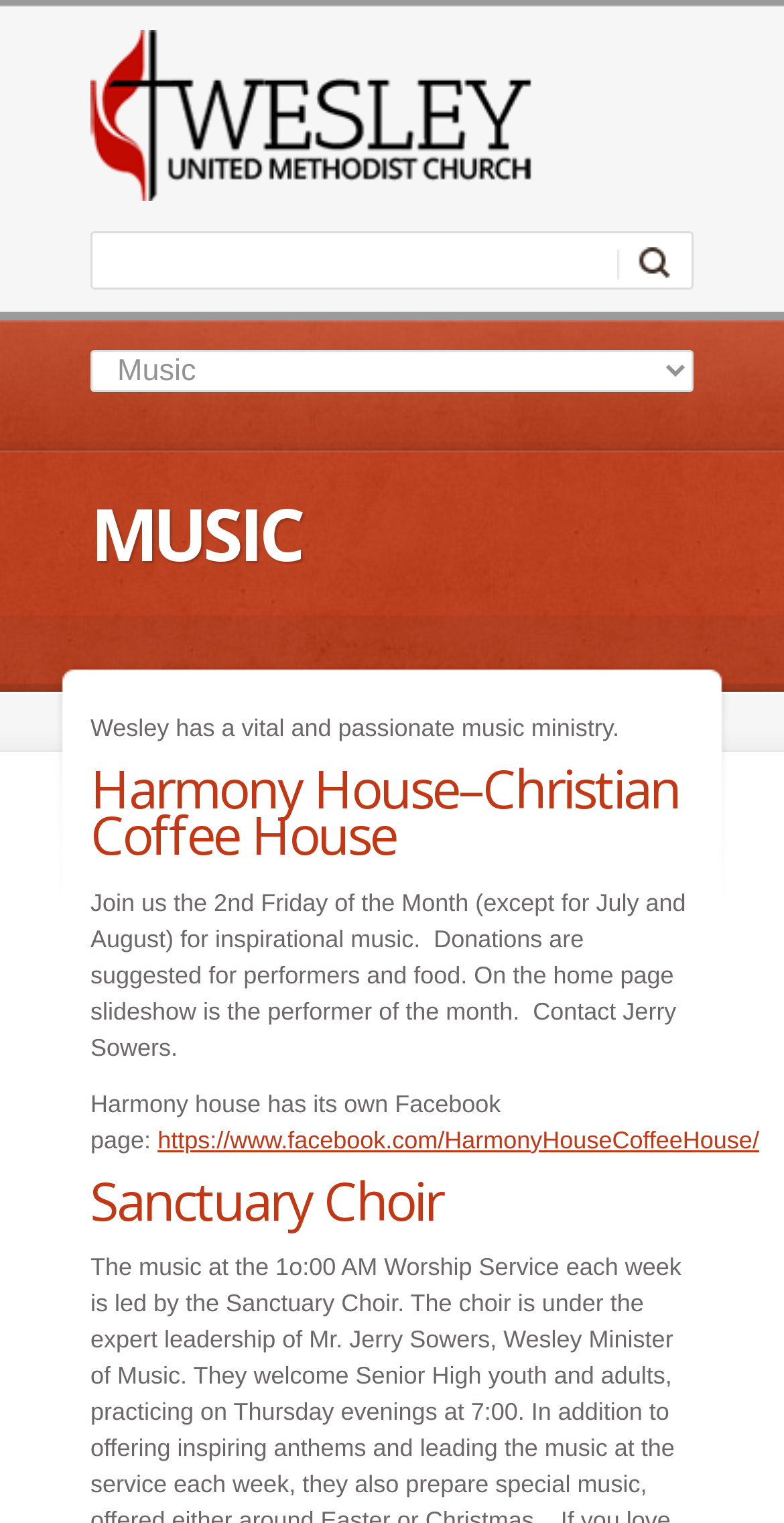What is the purpose of the search box?
Based on the screenshot, provide your answer in one word or phrase.

To search the website